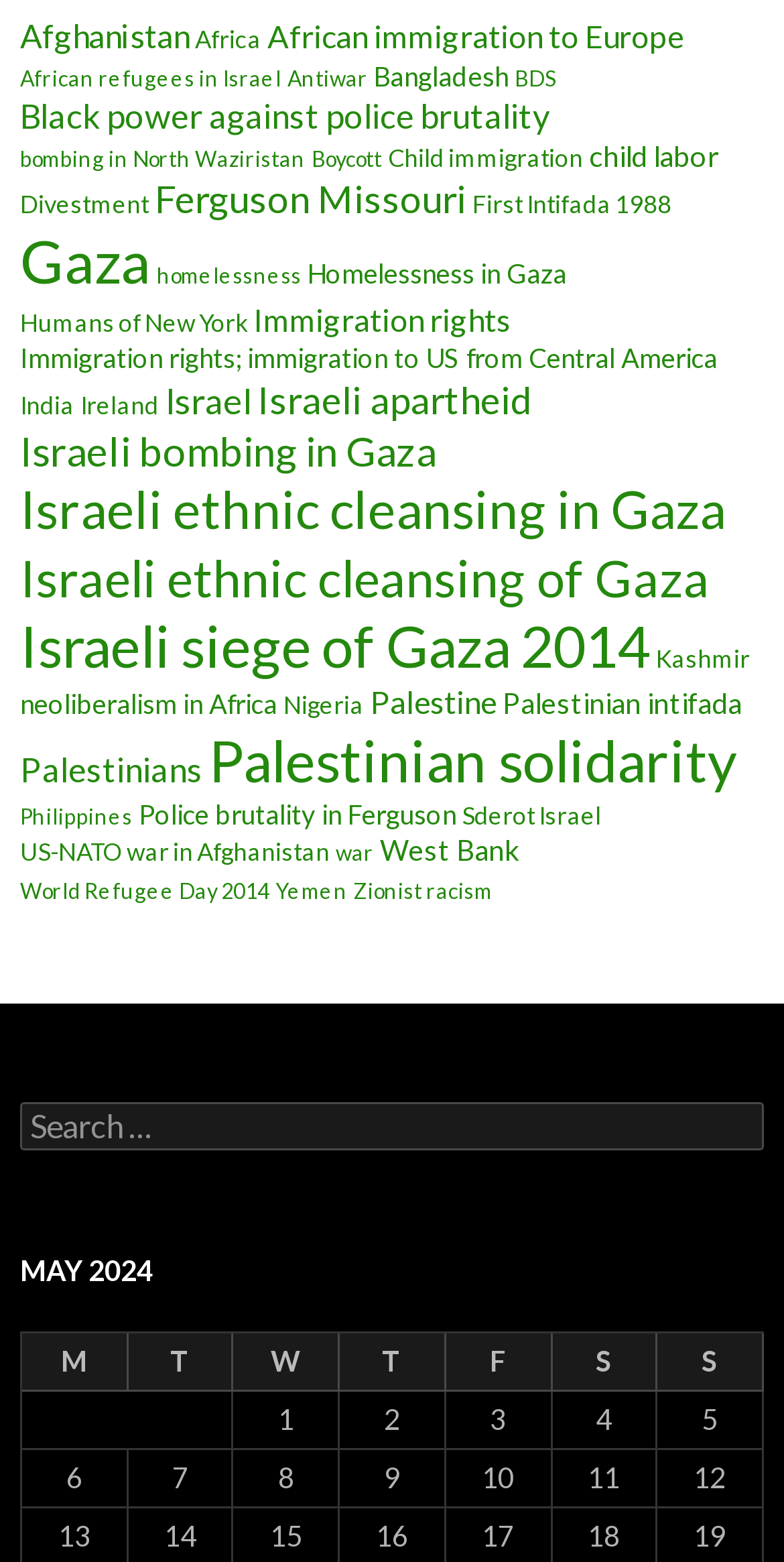What is the topic of the link with the most items?
Look at the image and answer with only one word or phrase.

Israeli siege of Gaza 2014